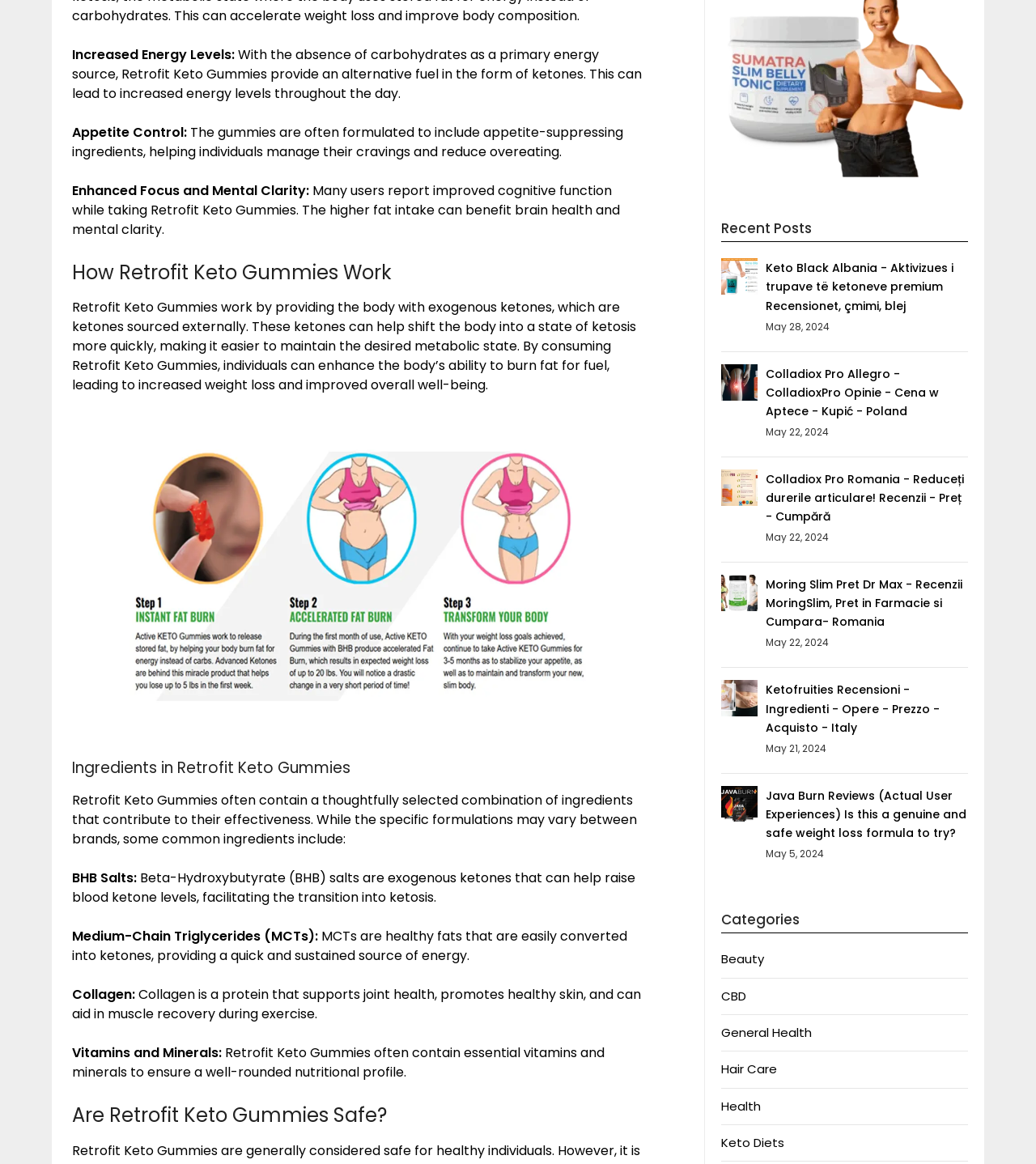What is Collagen in Retrofit Keto Gummies?
Use the information from the screenshot to give a comprehensive response to the question.

According to the webpage, Collagen is a protein that supports joint health, promotes healthy skin, and can aid in muscle recovery during exercise, making it a beneficial ingredient in Retrofit Keto Gummies.